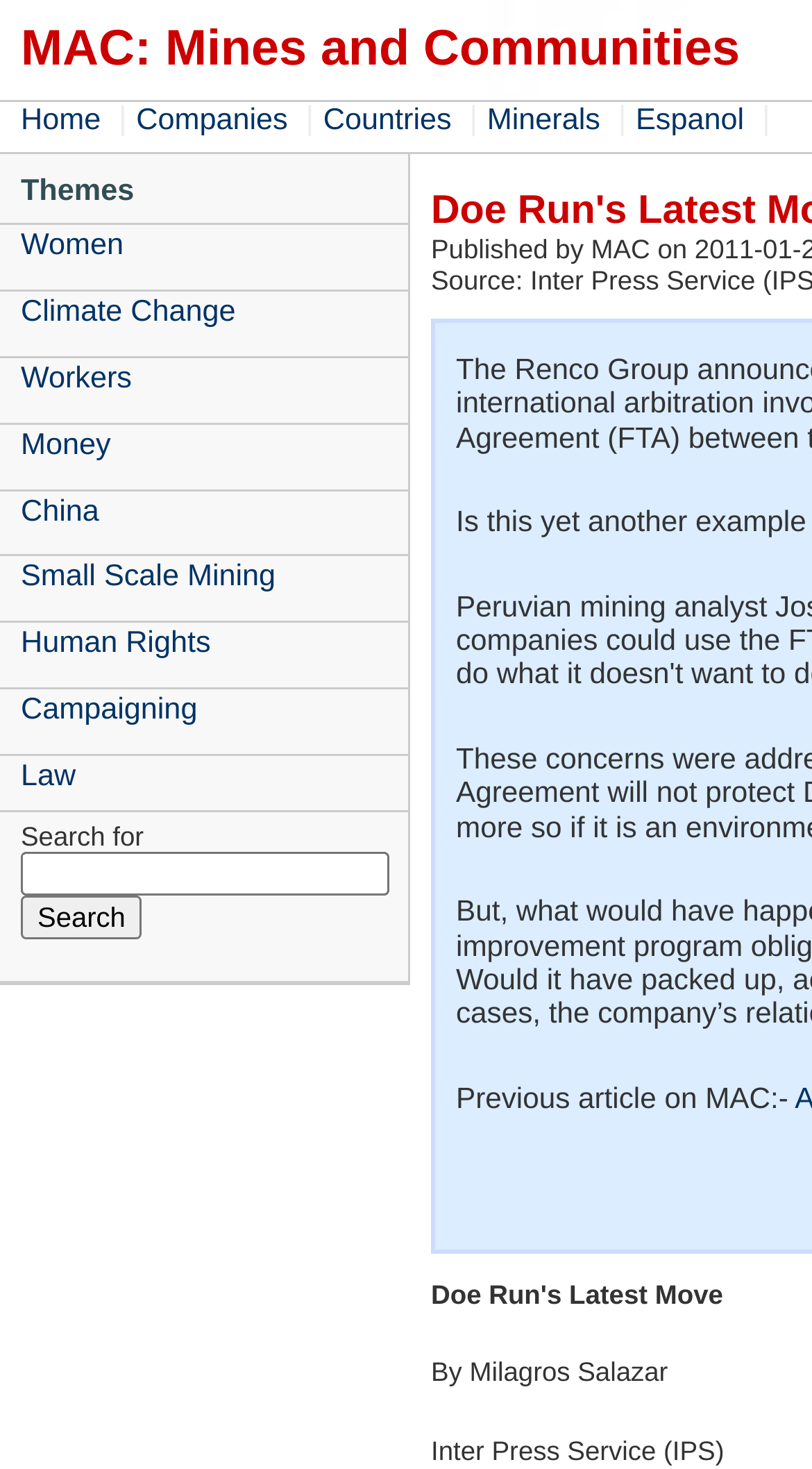Please specify the coordinates of the bounding box for the element that should be clicked to carry out this instruction: "read about climate change". The coordinates must be four float numbers between 0 and 1, formatted as [left, top, right, bottom].

[0.0, 0.197, 0.503, 0.228]